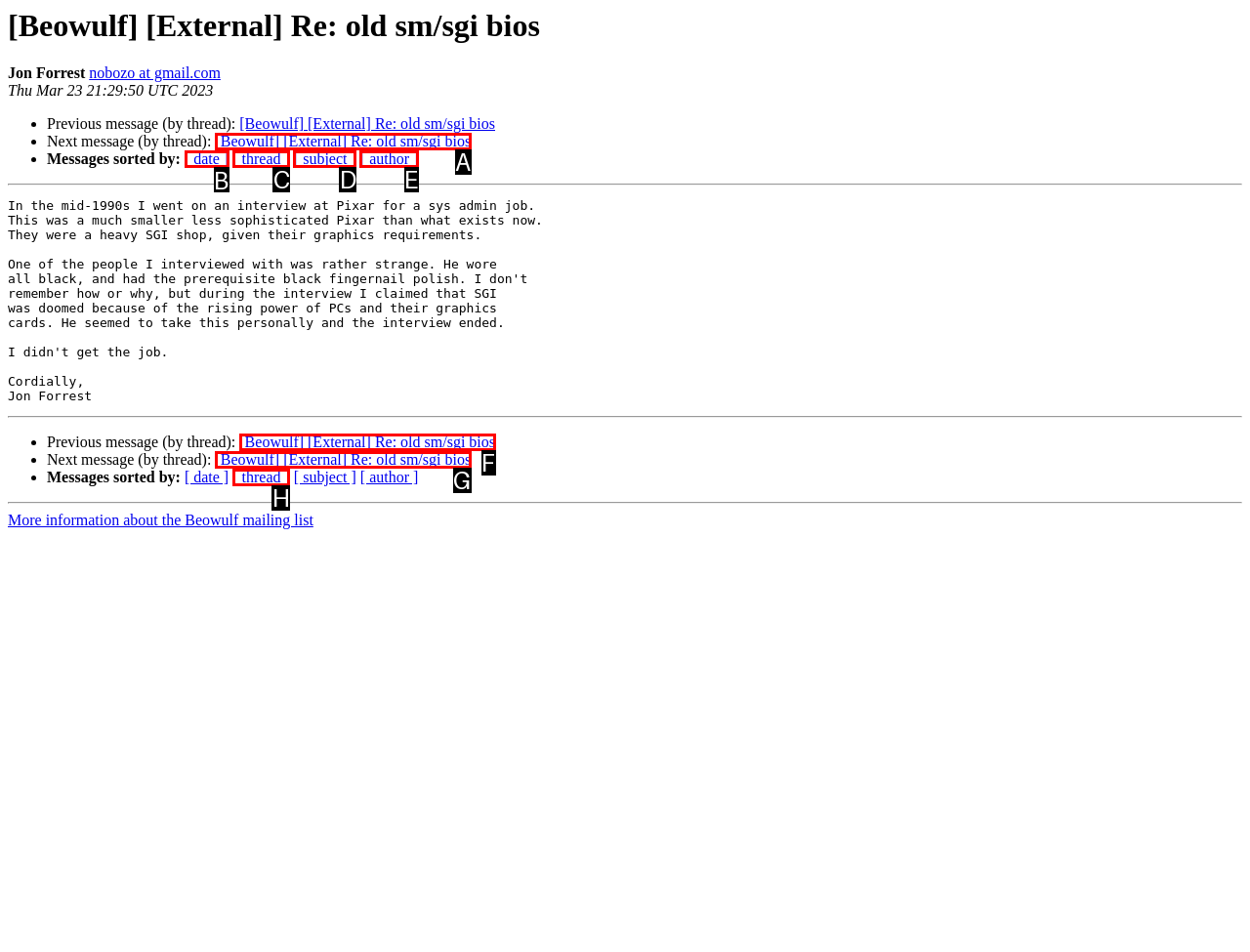Tell me which one HTML element I should click to complete the following task: Sort messages by date Answer with the option's letter from the given choices directly.

B